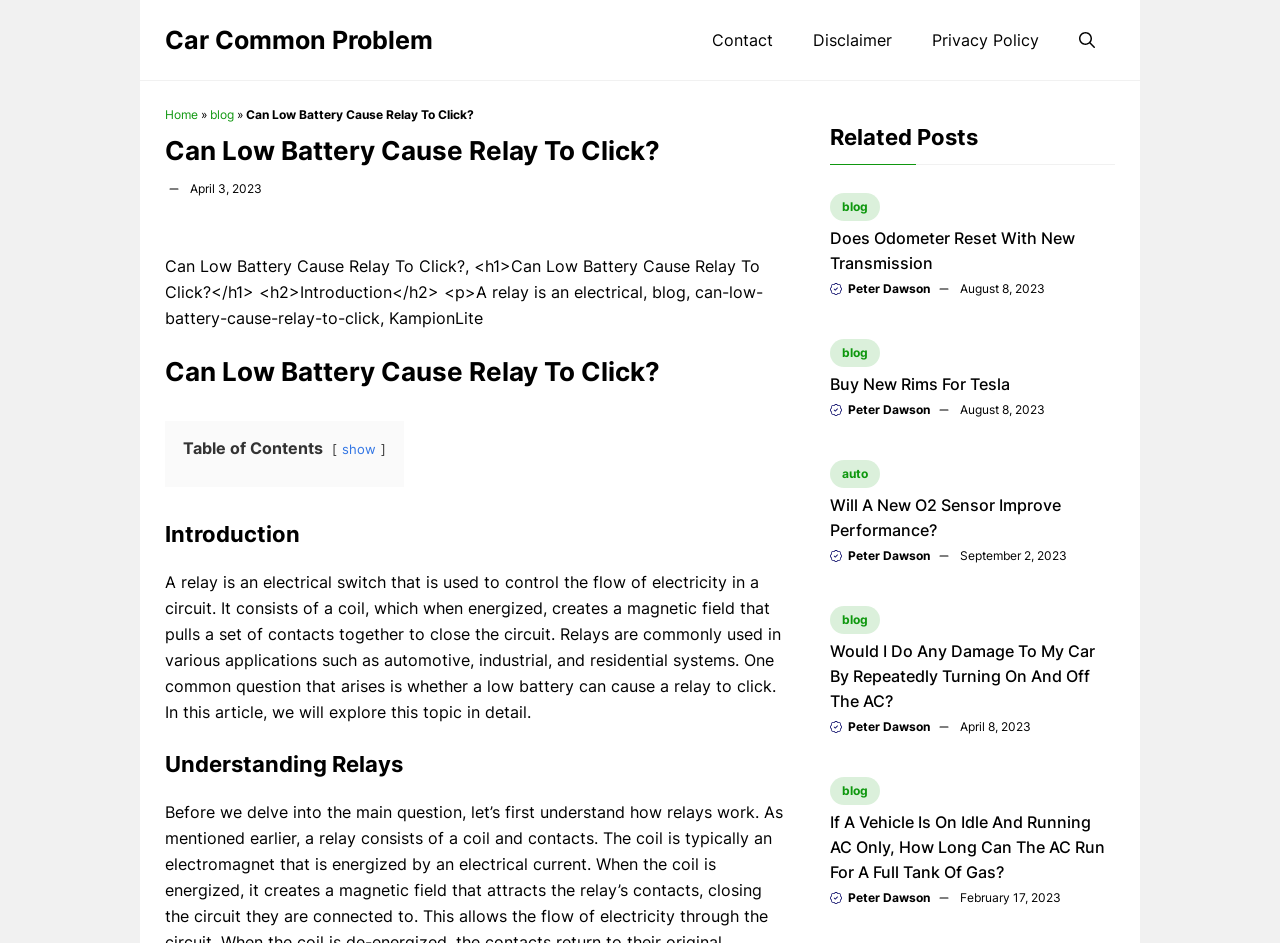What is a relay used for?
Look at the screenshot and provide an in-depth answer.

According to the article, a relay is an electrical switch used to control the flow of electricity in a circuit, and it is commonly used in various applications such as automotive, industrial, and residential systems.